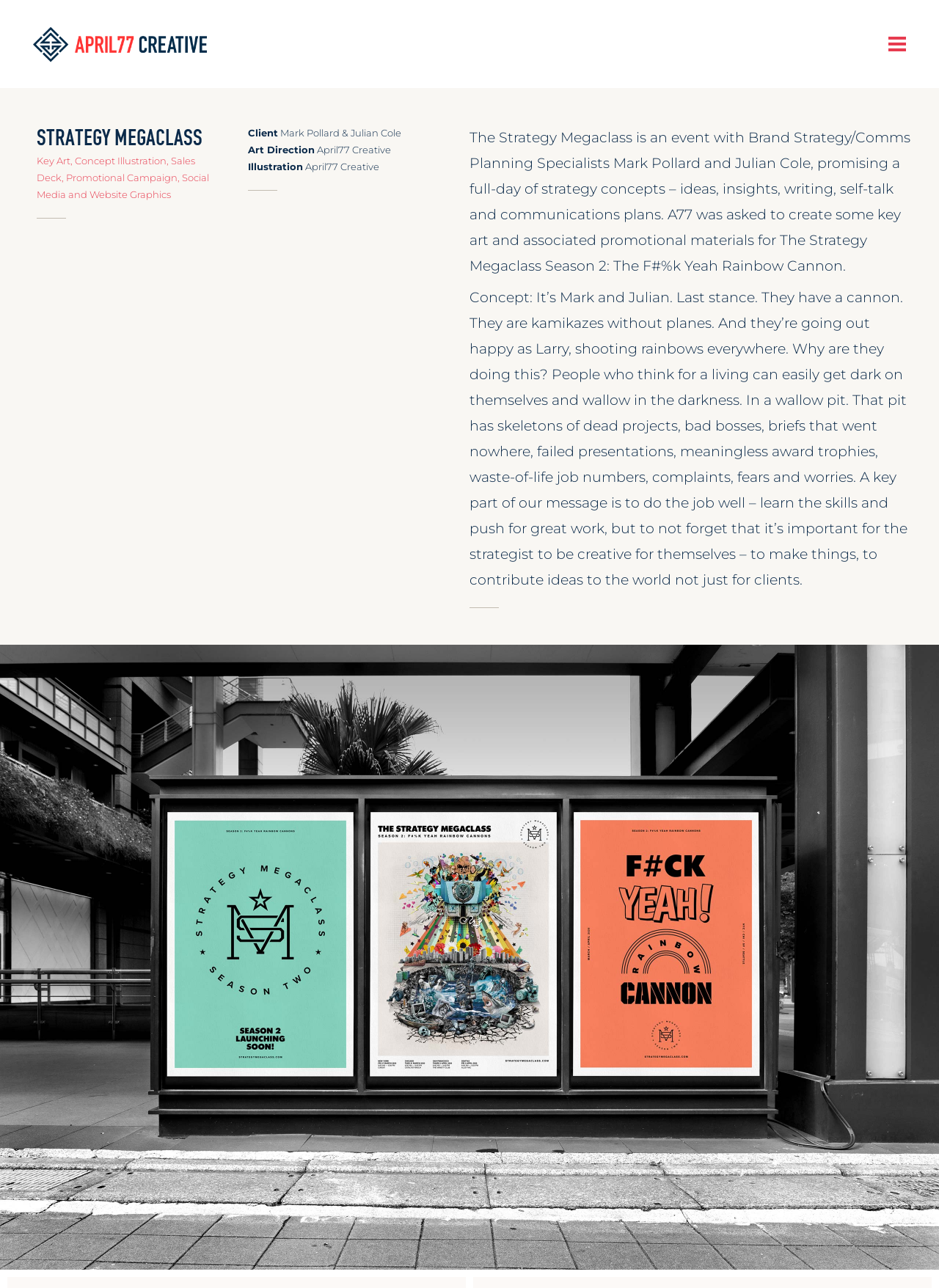Respond to the following question with a brief word or phrase:
What is the purpose of the event?

To learn strategy concepts